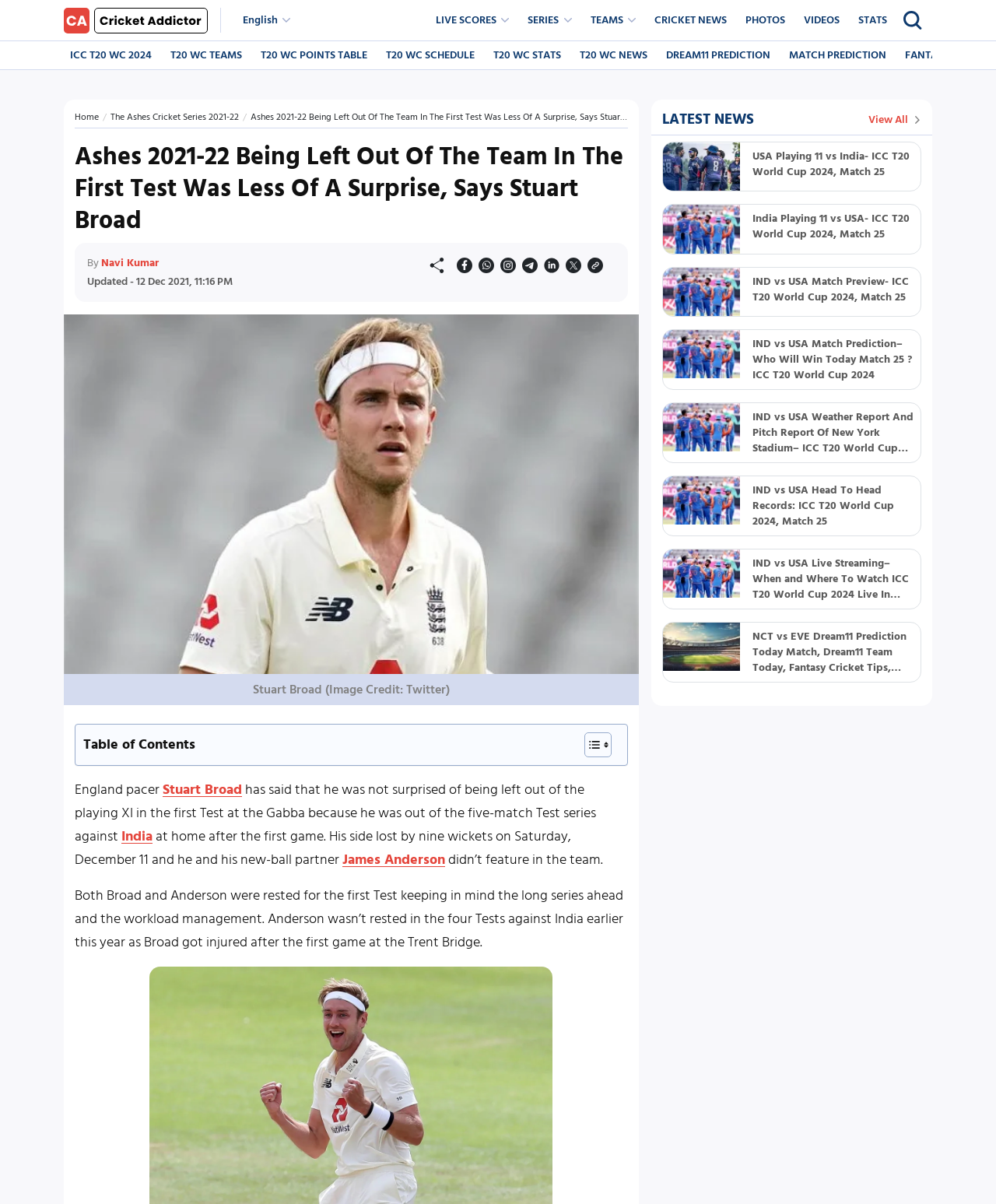Please find the bounding box coordinates of the element's region to be clicked to carry out this instruction: "Read the recent post about Tarungtoto in Indonesia".

None